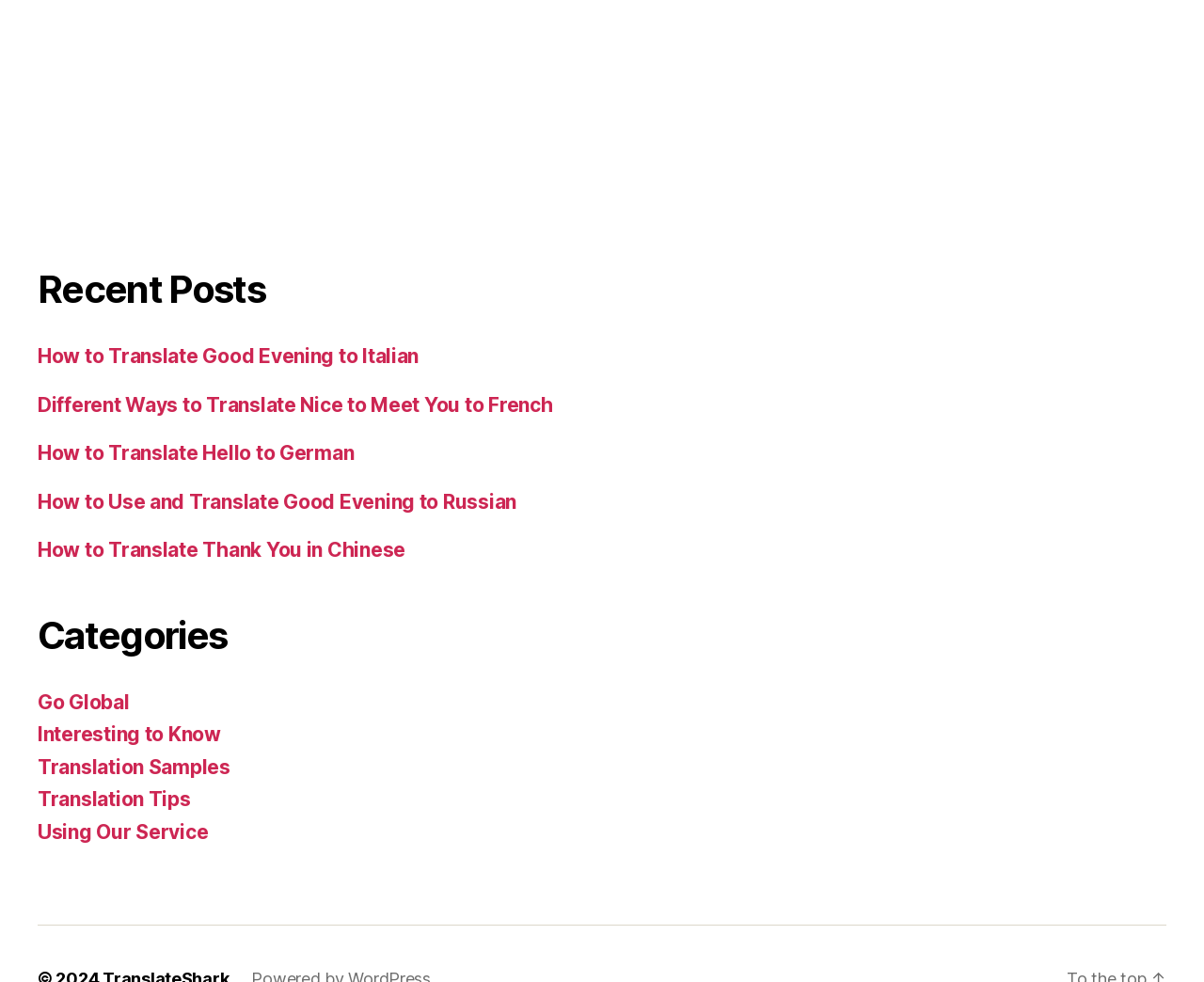What language is 'Good Evening' translated to in one of the recent posts?
From the details in the image, answer the question comprehensively.

One of the recent posts is titled 'How to Translate Good Evening to Italian', indicating that 'Good Evening' is translated to Italian in that post.